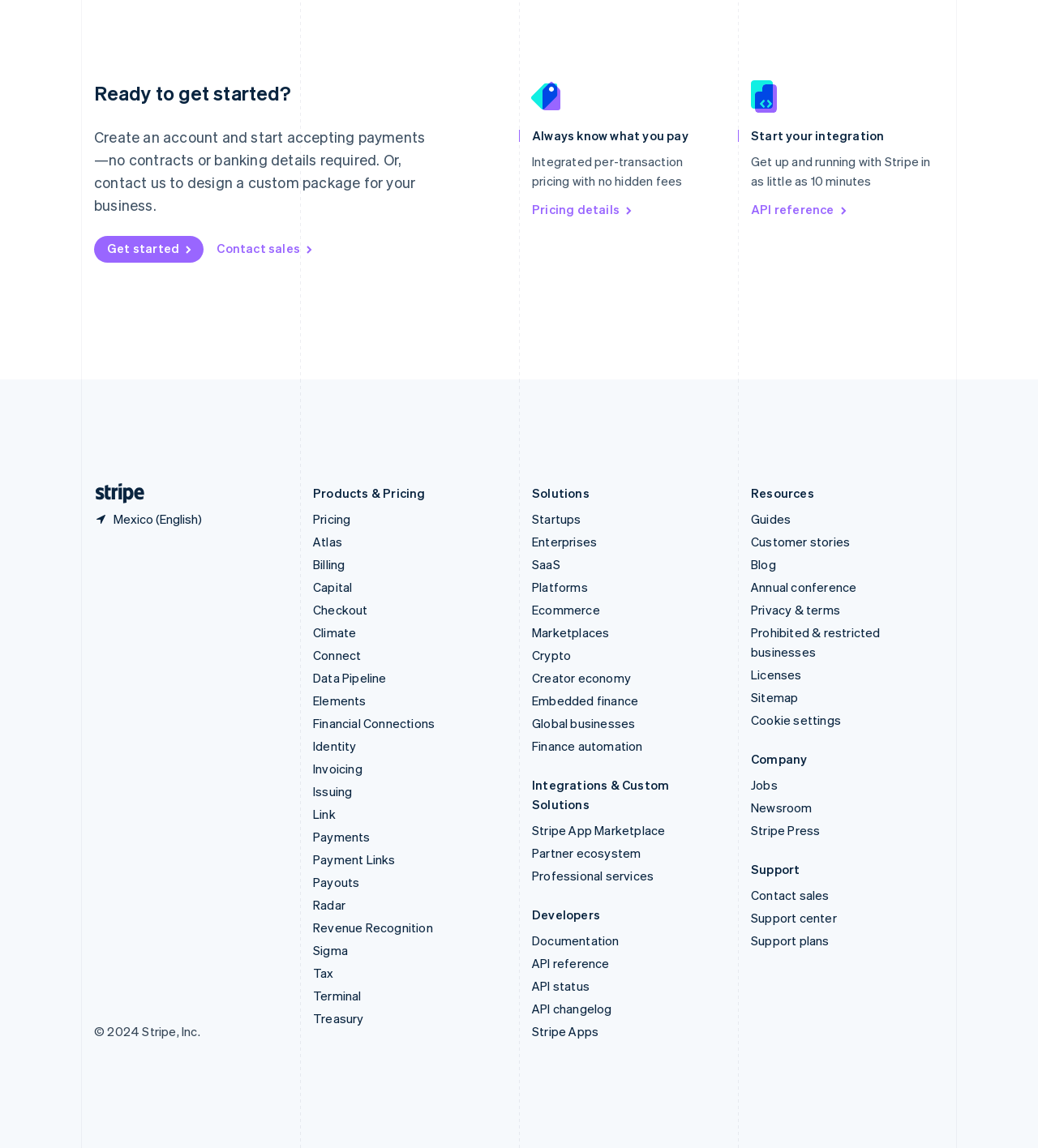What are the different solutions offered by this service?
Based on the image, respond with a single word or phrase.

Startups, Enterprises, SaaS, etc.